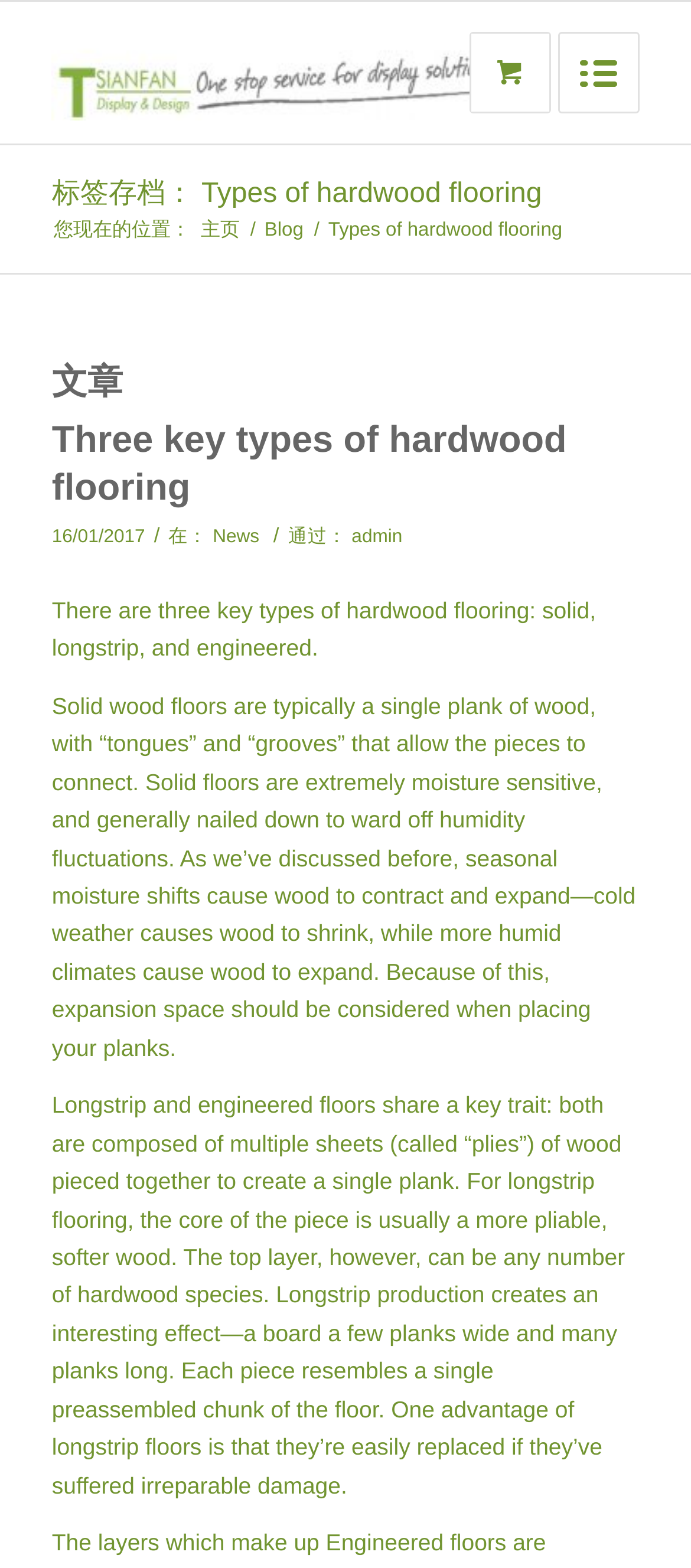Respond with a single word or phrase to the following question:
What type of flooring is discussed in this article?

Hardwood flooring